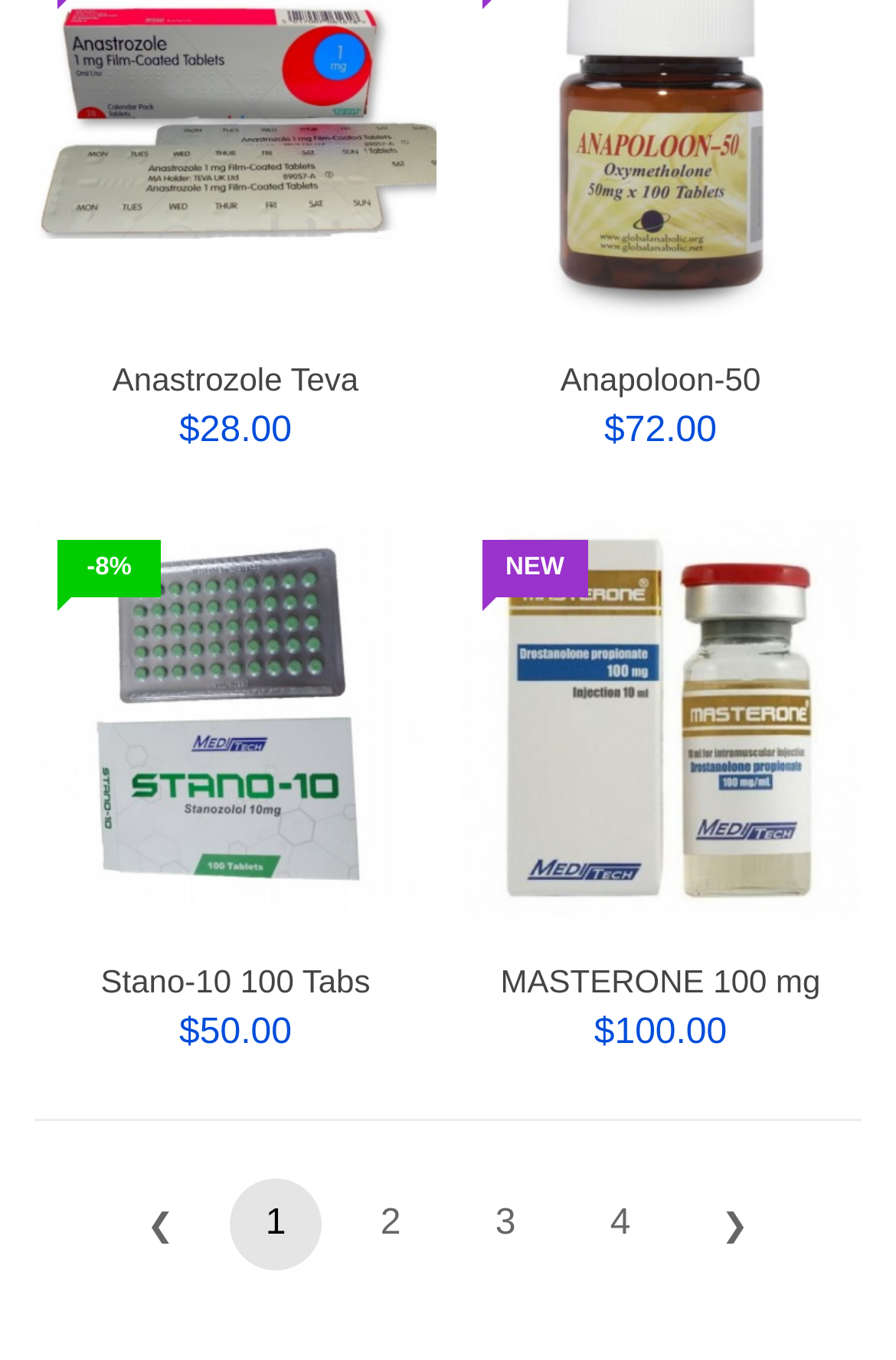Show the bounding box coordinates for the element that needs to be clicked to execute the following instruction: "click on Anastrozole Teva". Provide the coordinates in the form of four float numbers between 0 and 1, i.e., [left, top, right, bottom].

[0.038, 0.069, 0.487, 0.096]